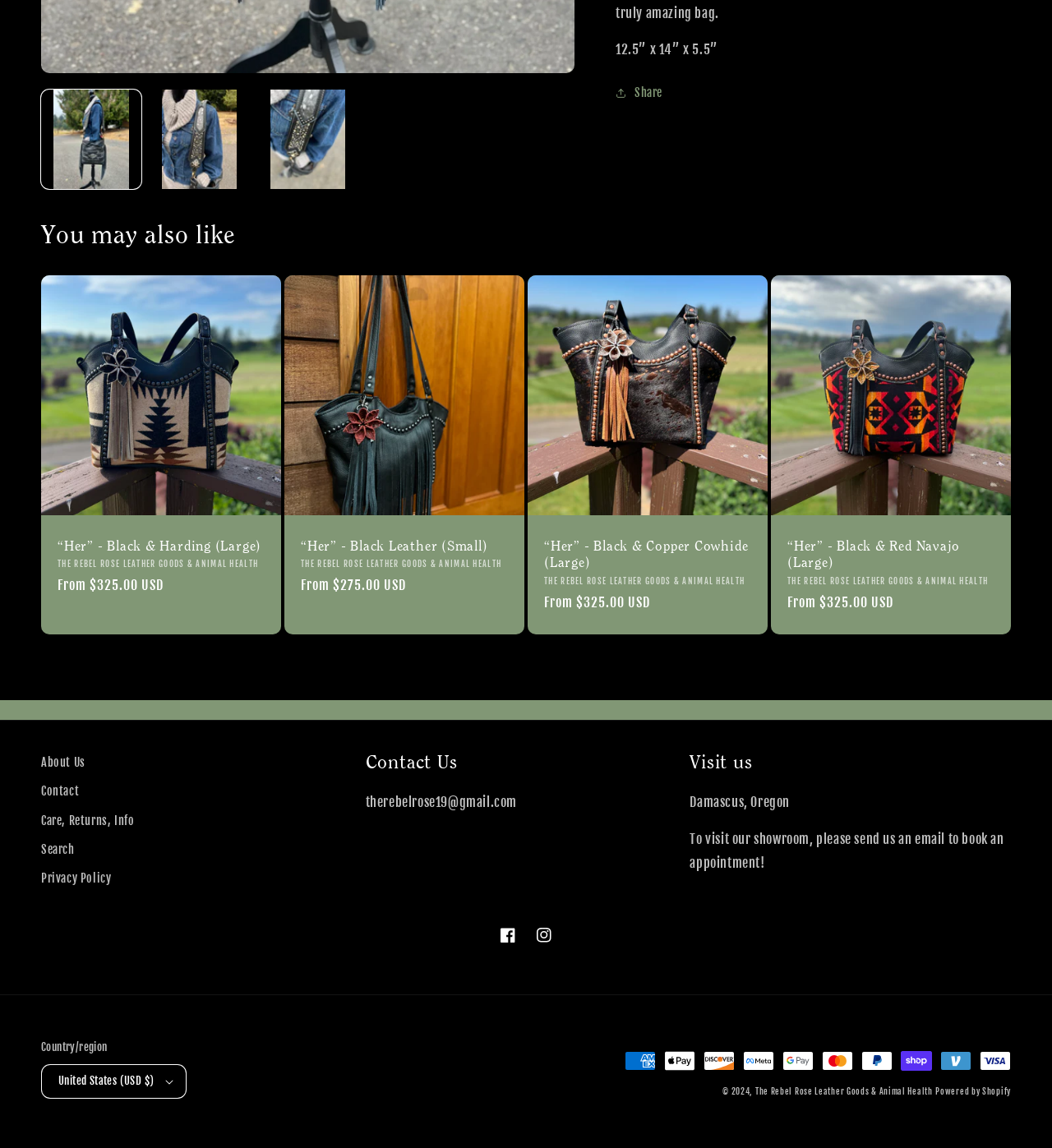Use a single word or phrase to answer the question:
What is the size of the 'Rosemary Shoulder Bag'?

12.5” x 14” x 5.5”